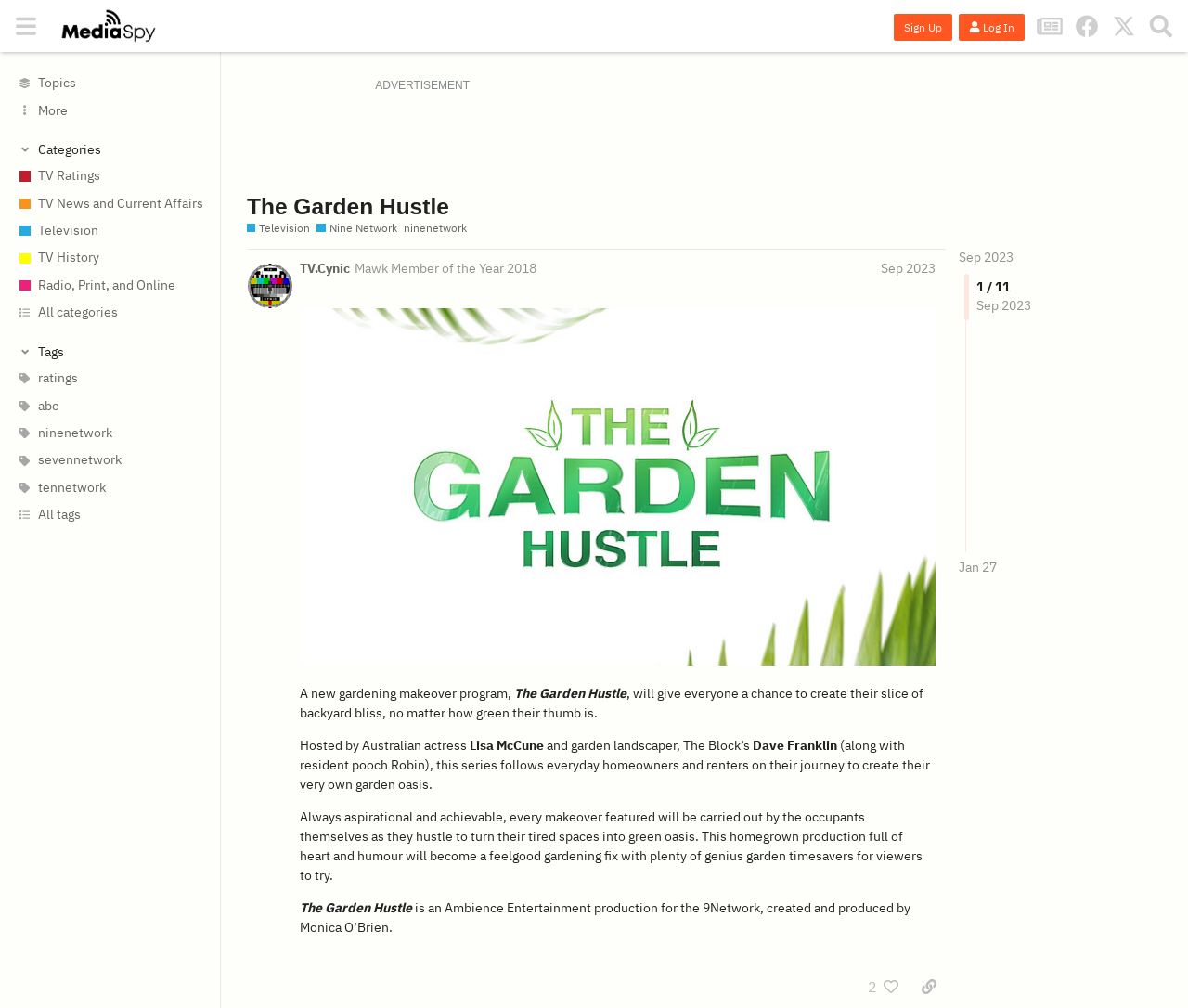Based on the element description "TV News and Current Affairs", predict the bounding box coordinates of the UI element.

[0.0, 0.188, 0.185, 0.216]